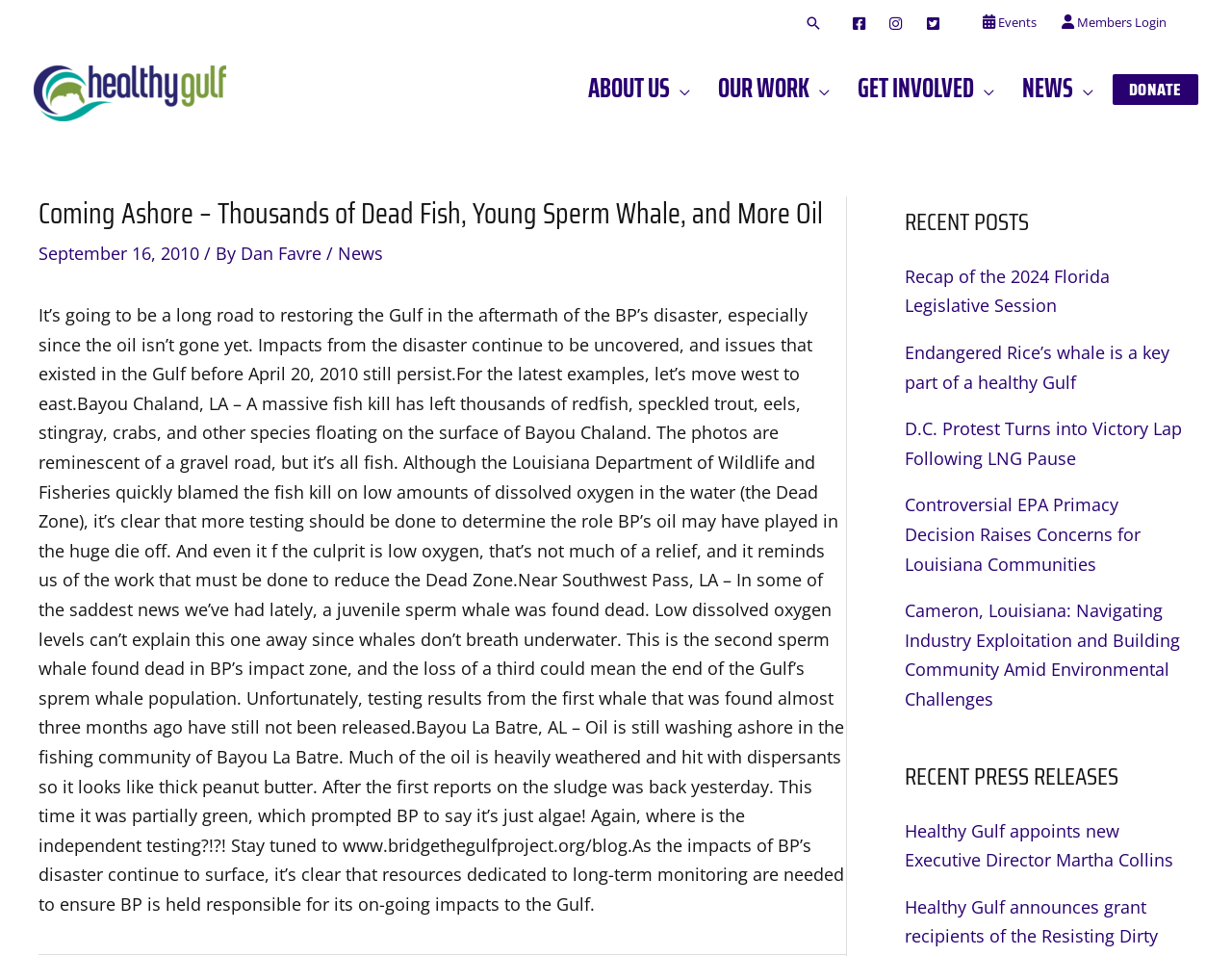Please provide a brief answer to the question using only one word or phrase: 
What is the topic of the article?

BP's disaster